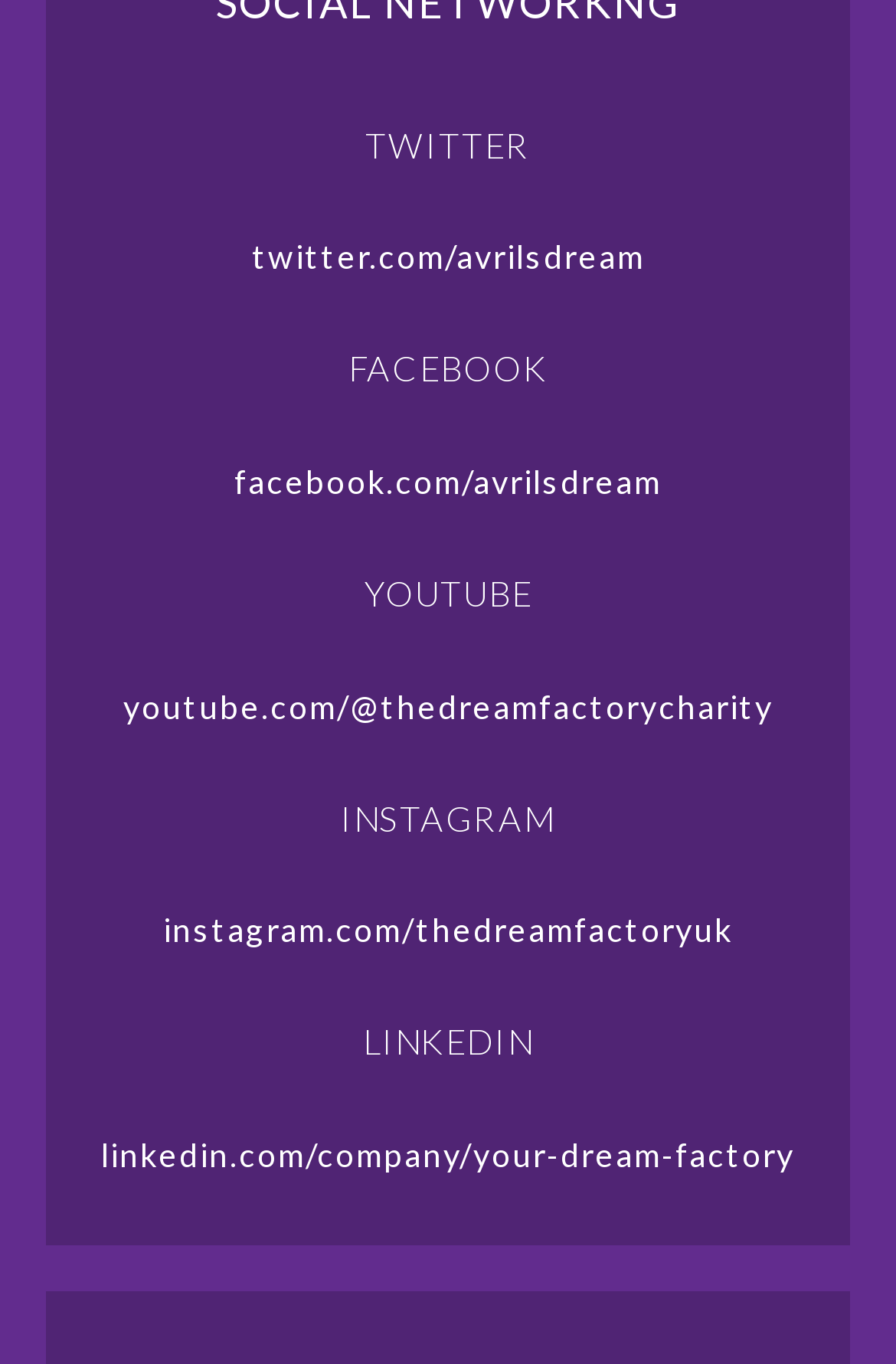How many social media links are there?
Provide a fully detailed and comprehensive answer to the question.

By counting the number of links associated with each social media platform, I can see that there are five links in total, one for each platform.